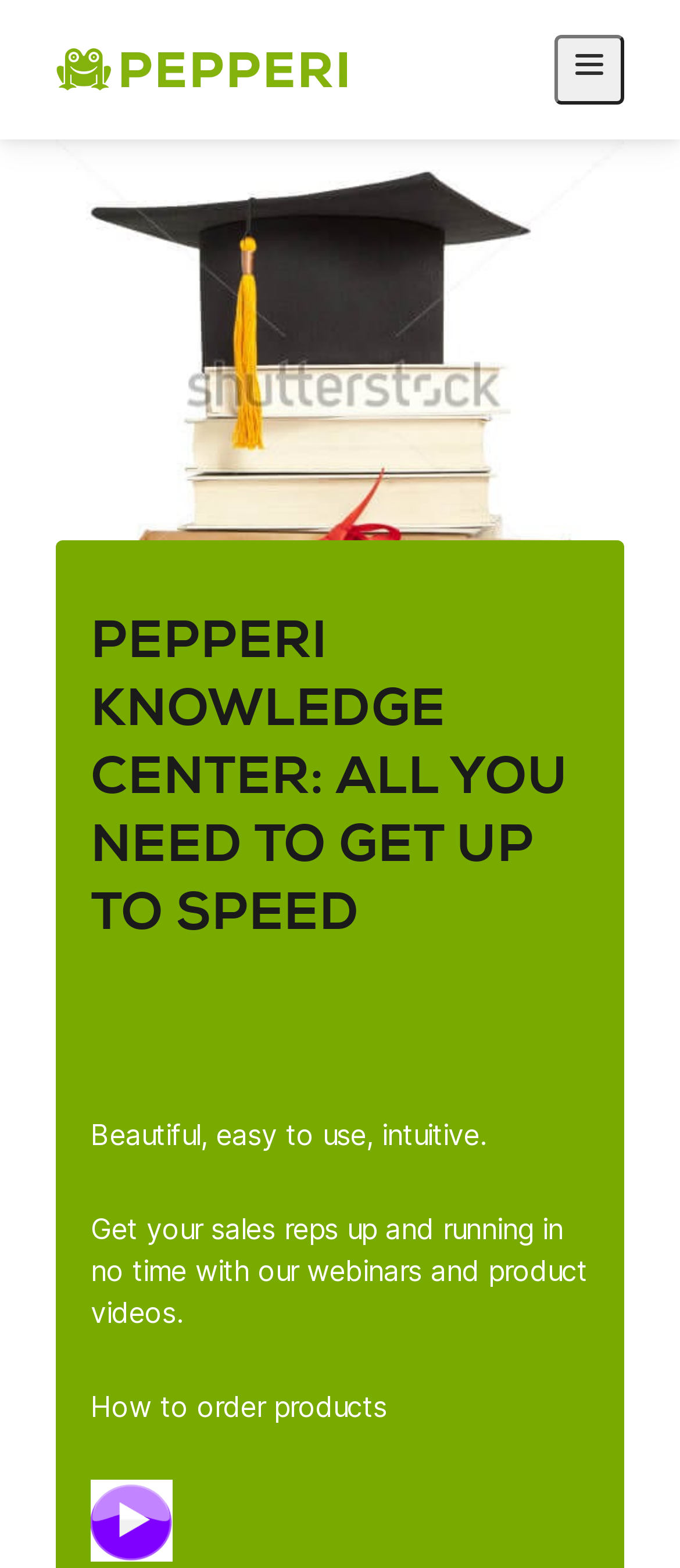Offer a thorough description of the webpage.

The webpage is about Pepperi, a B2B commerce platform. At the top left corner, there is a Pepperi logo, which is an image linked to the website. On the top right corner, there is a menu button with an icon. 

Below the menu button, there is a prominent section with a heading that reads "PEPPERI KNOWLEDGE CENTER: ALL YOU NEED TO GET UP TO SPEED". This section takes up most of the page's width and is positioned roughly in the middle of the page. 

Inside this section, there are three paragraphs of text. The first paragraph is a brief description of the platform, stating that it is "Beautiful, easy to use, intuitive." The second paragraph informs users that they can get their sales reps up and running quickly with webinars and product videos. The third paragraph is a title, "How to order products", which is likely a topic covered in the knowledge center.

Below the third paragraph, there is a play button image linked to a video, likely a tutorial on how to order products.